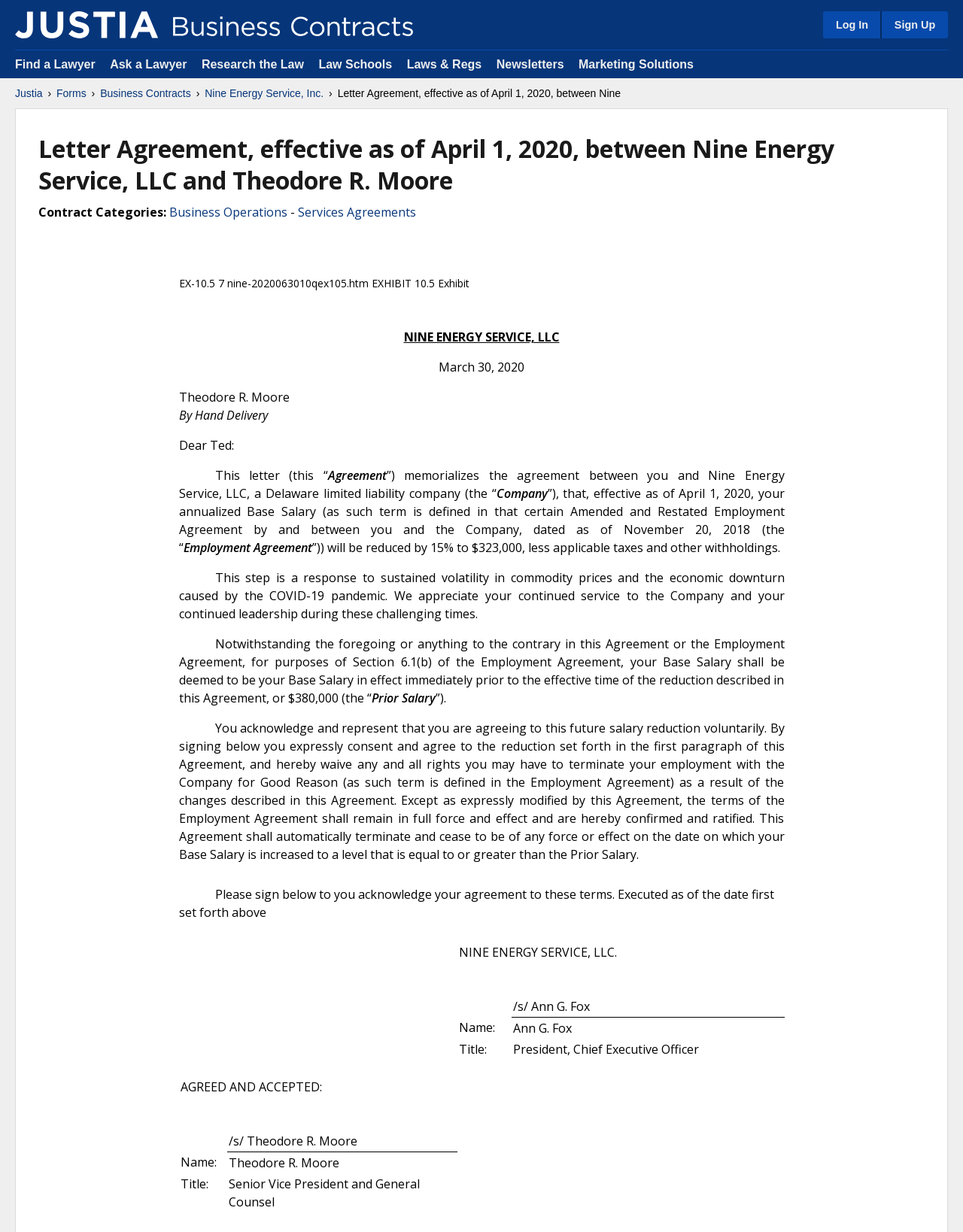Locate the bounding box coordinates of the element you need to click to accomplish the task described by this instruction: "Click on Find a Lawyer".

[0.016, 0.047, 0.099, 0.057]